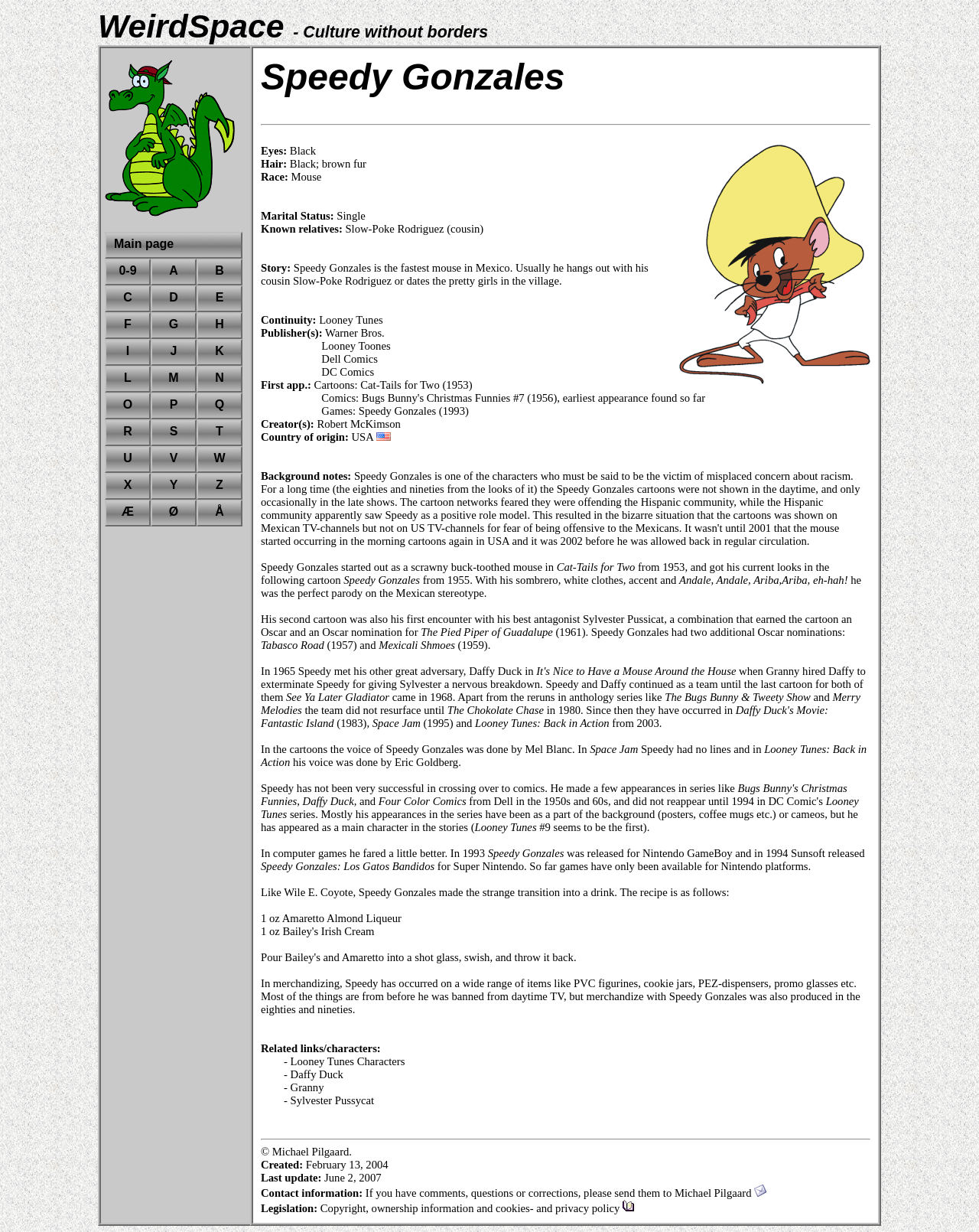Find and provide the bounding box coordinates for the UI element described with: "- Looney Tunes Characters".

[0.29, 0.856, 0.414, 0.866]